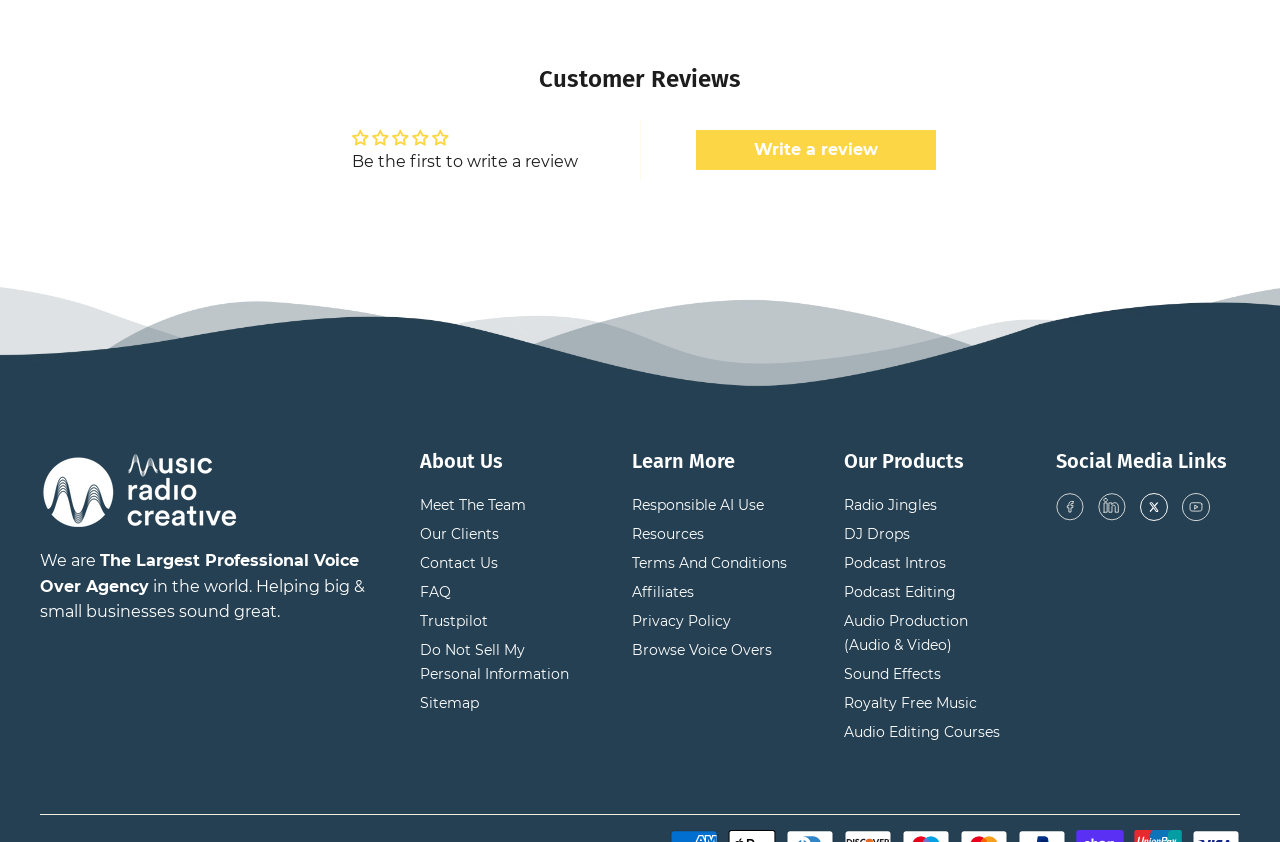Using a single word or phrase, answer the following question: 
What is the company's profession?

Voice Over Agency